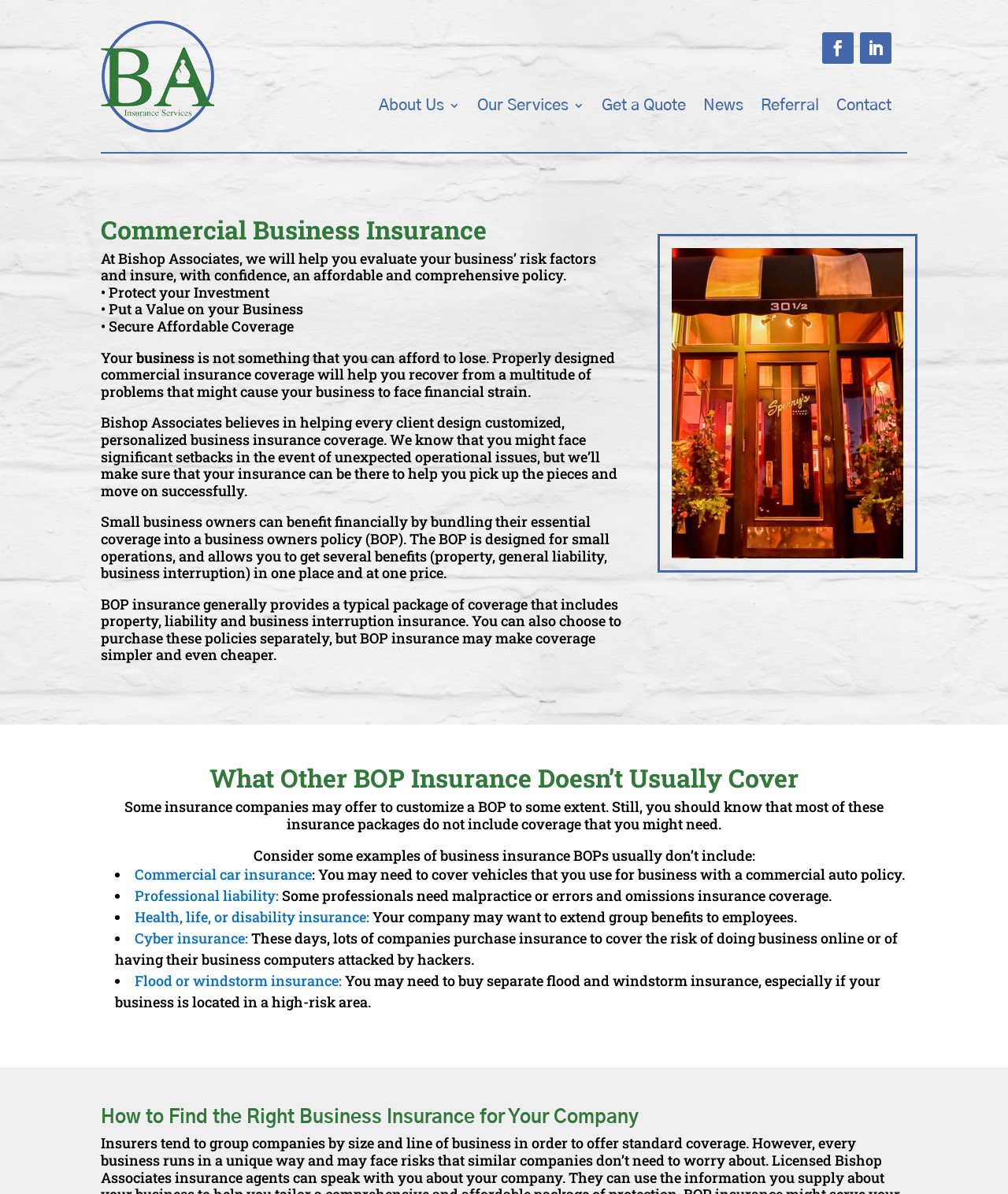Answer the following query with a single word or phrase:
What is not usually covered by a BOP insurance?

Commercial car insurance, professional liability, etc.